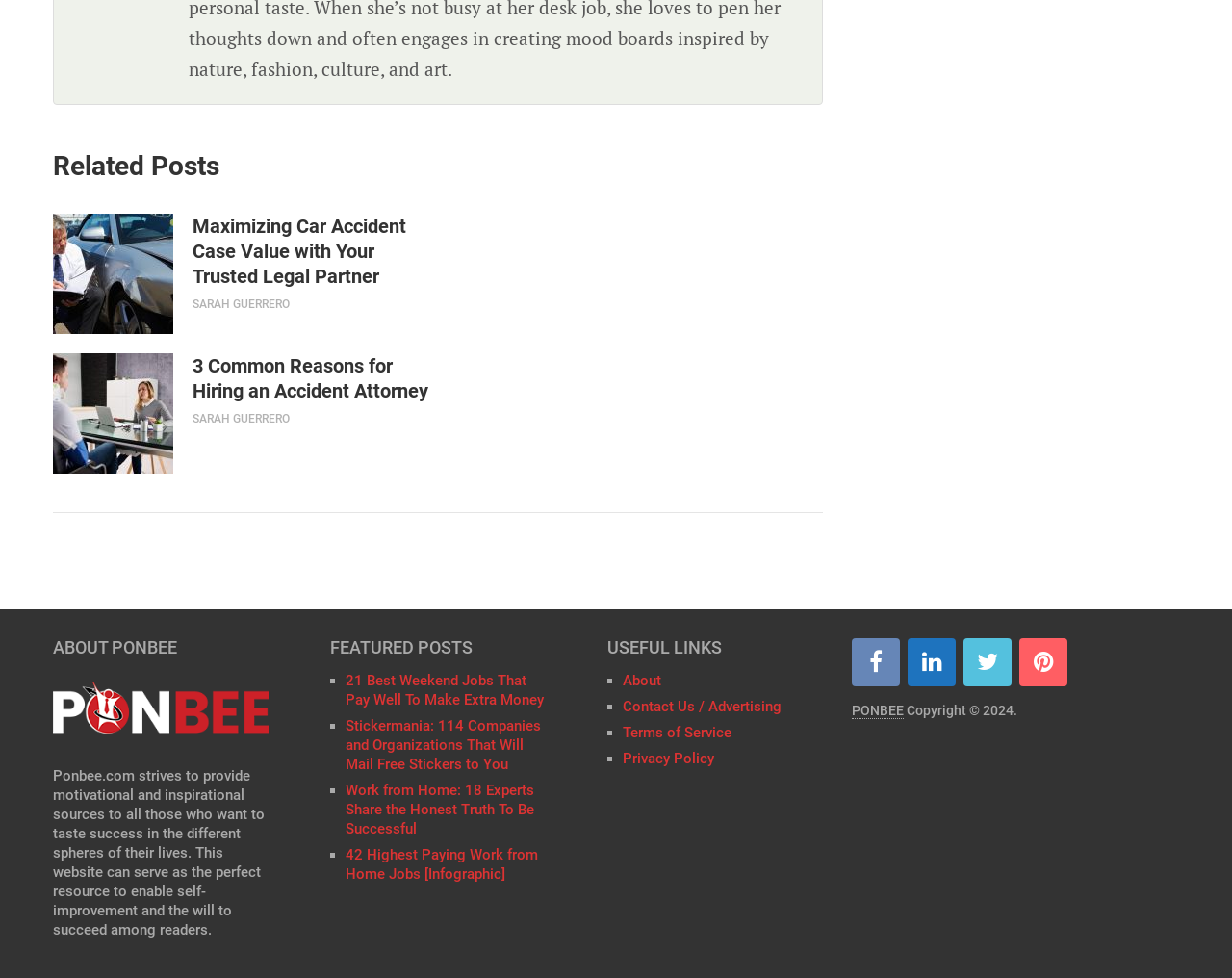What is the copyright year of the webpage?
Using the visual information from the image, give a one-word or short-phrase answer.

2024